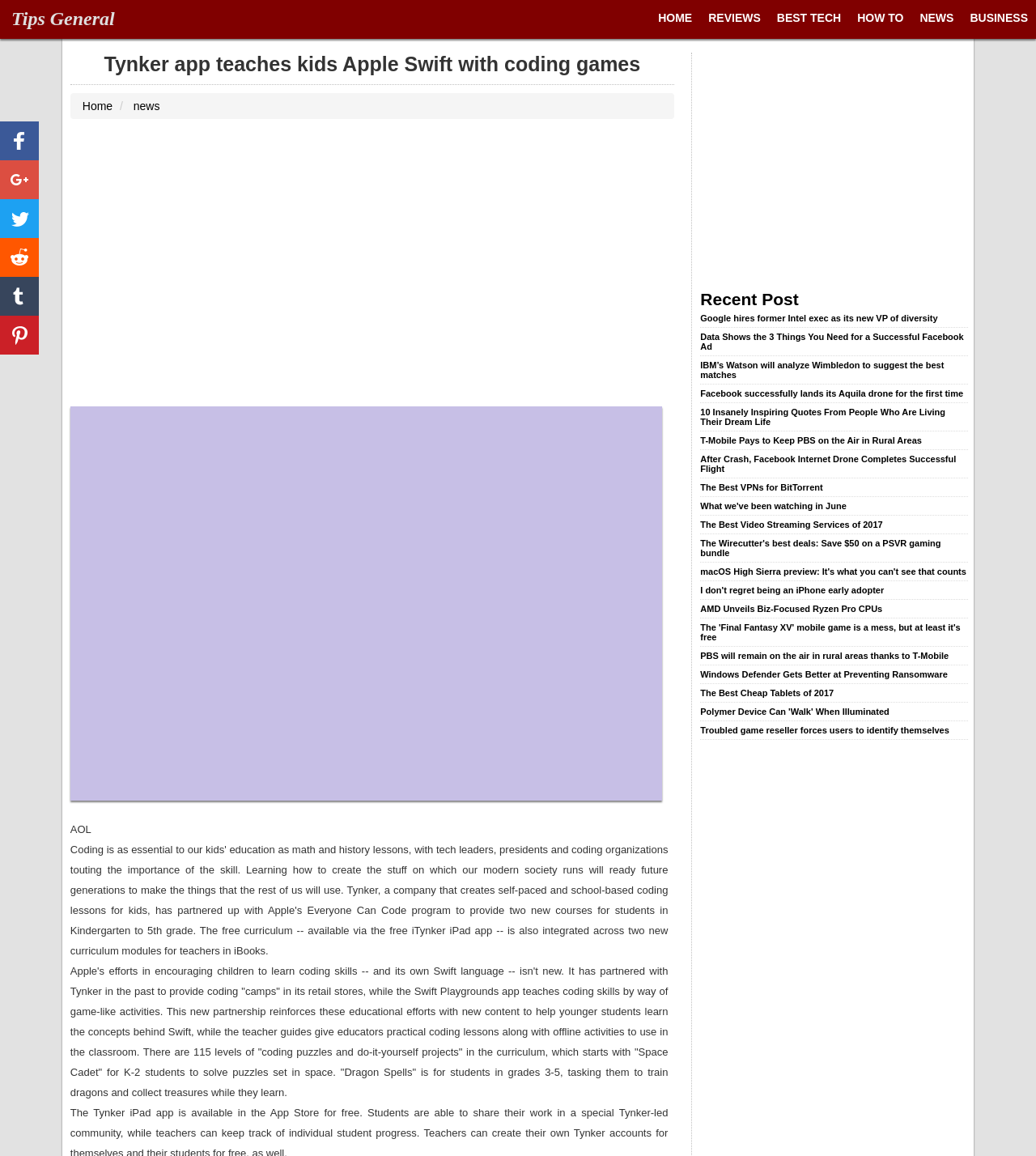What is the company mentioned in the article?
Answer the question with detailed information derived from the image.

The article mentions that Tynker has partnered with Apple to provide coding camps in its retail stores, and has created new content to help younger students learn the concepts behind Swift.